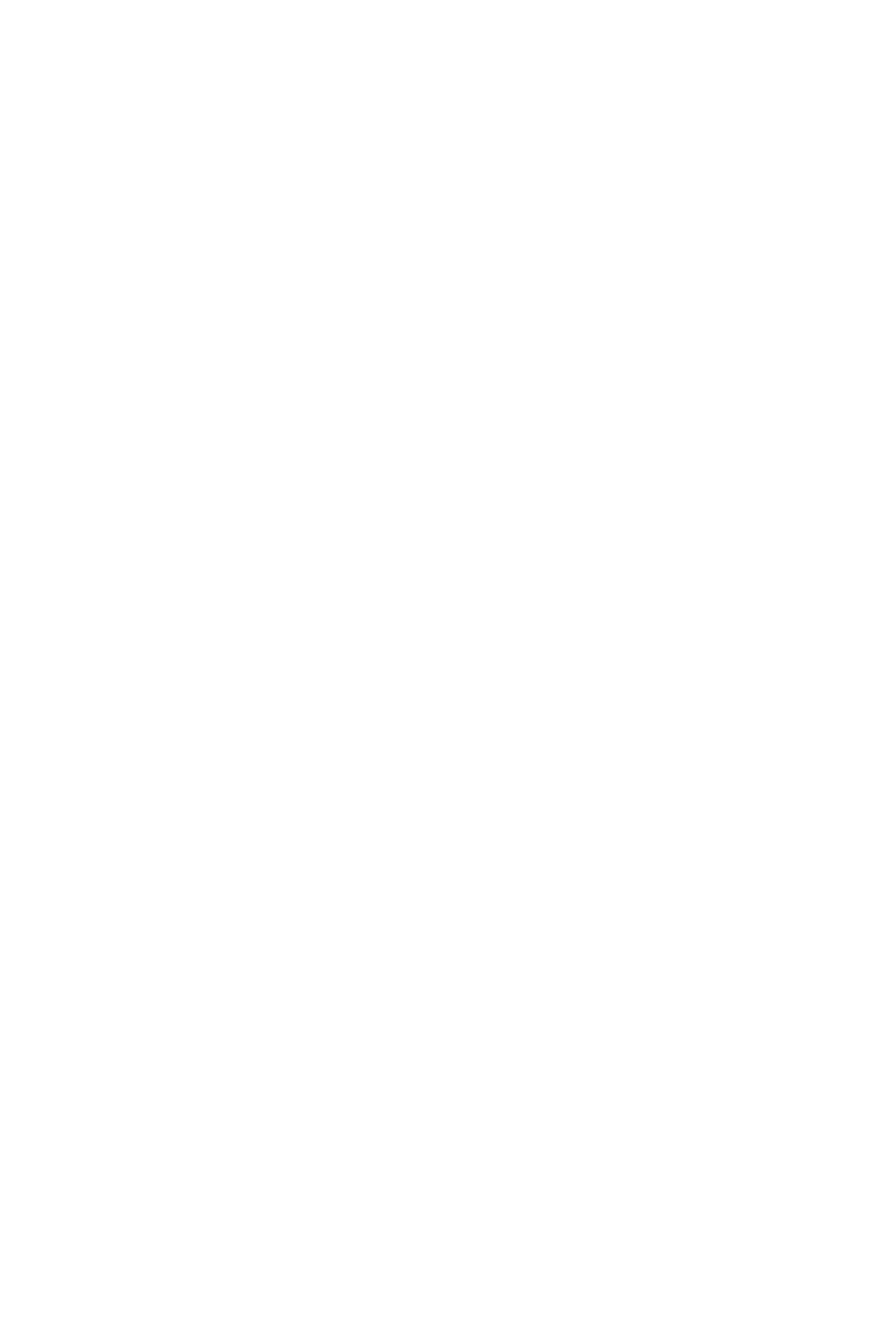Please identify the bounding box coordinates of the element's region that needs to be clicked to fulfill the following instruction: "Search for products". The bounding box coordinates should consist of four float numbers between 0 and 1, i.e., [left, top, right, bottom].

[0.893, 0.022, 0.934, 0.044]